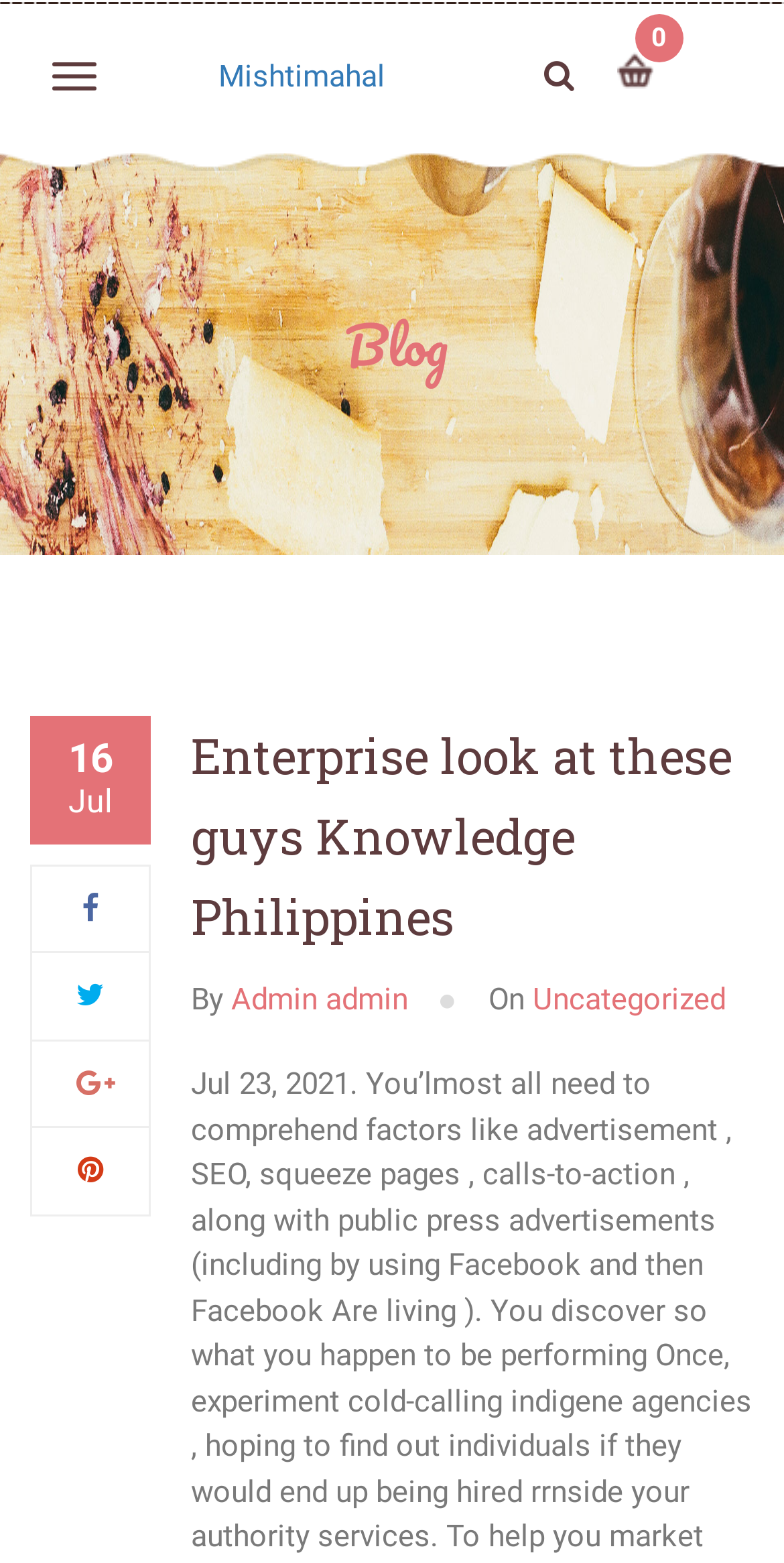What is the icon next to the 'Mishtimahal' link?
Using the information from the image, provide a comprehensive answer to the question.

I found the icon next to the 'Mishtimahal' link by looking at the image description 'Shopping cart' located at the top of the webpage, which is a common location for navigation icons.